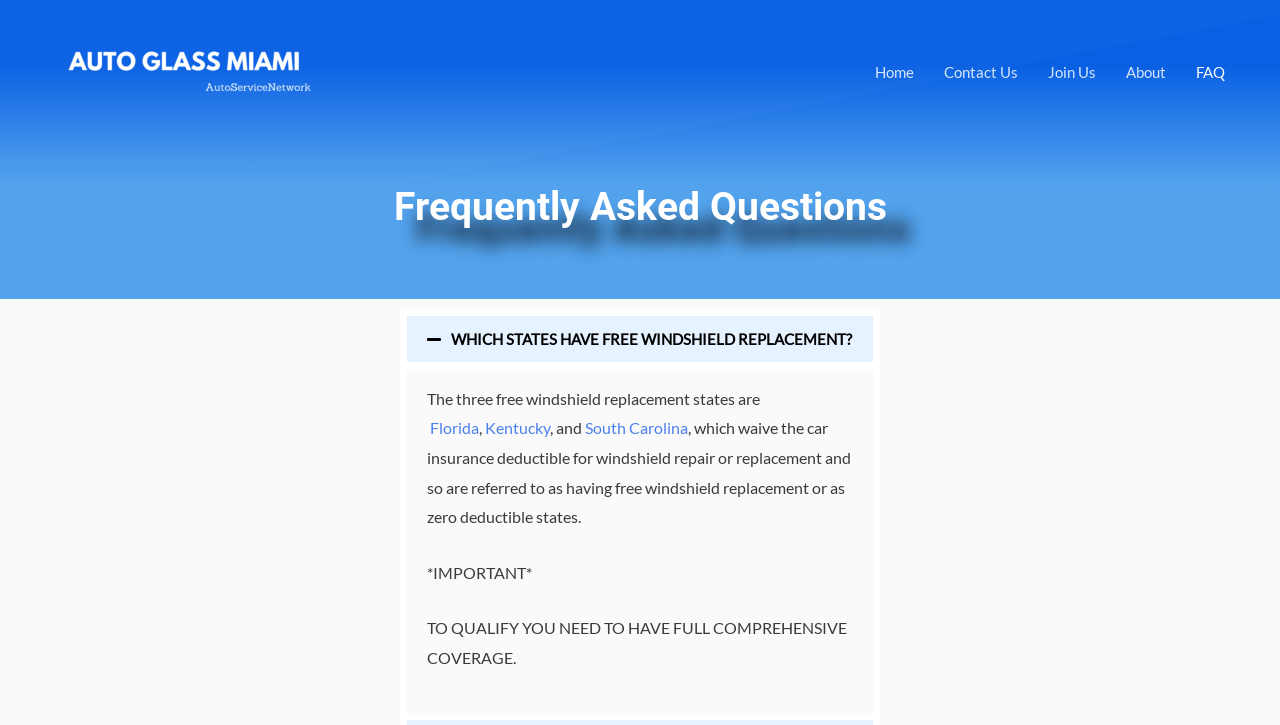Identify the bounding box of the UI element that matches this description: "Join Us".

[0.807, 0.081, 0.868, 0.12]